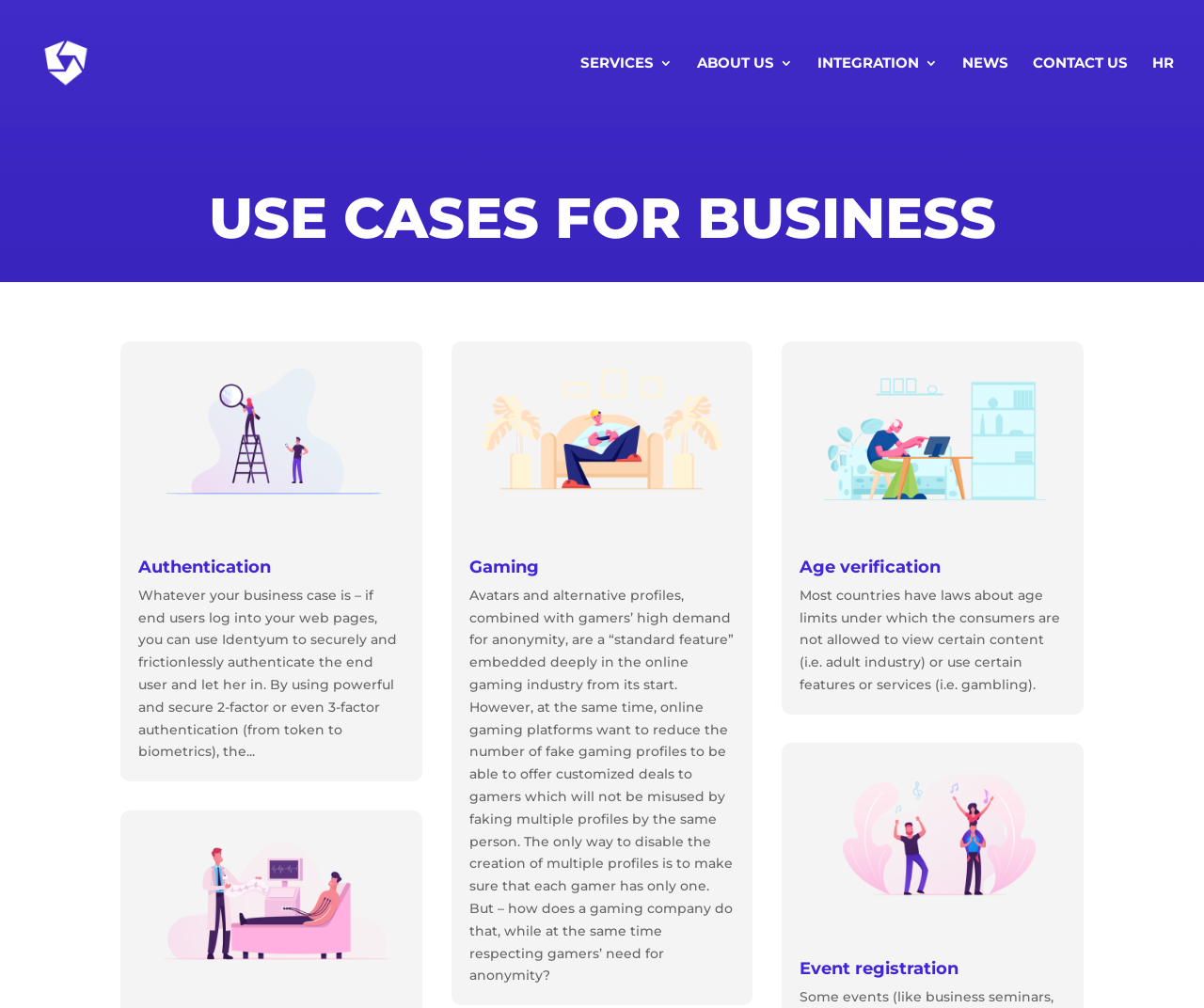What is the concern in the gaming industry? Using the information from the screenshot, answer with a single word or phrase.

Fake profiles